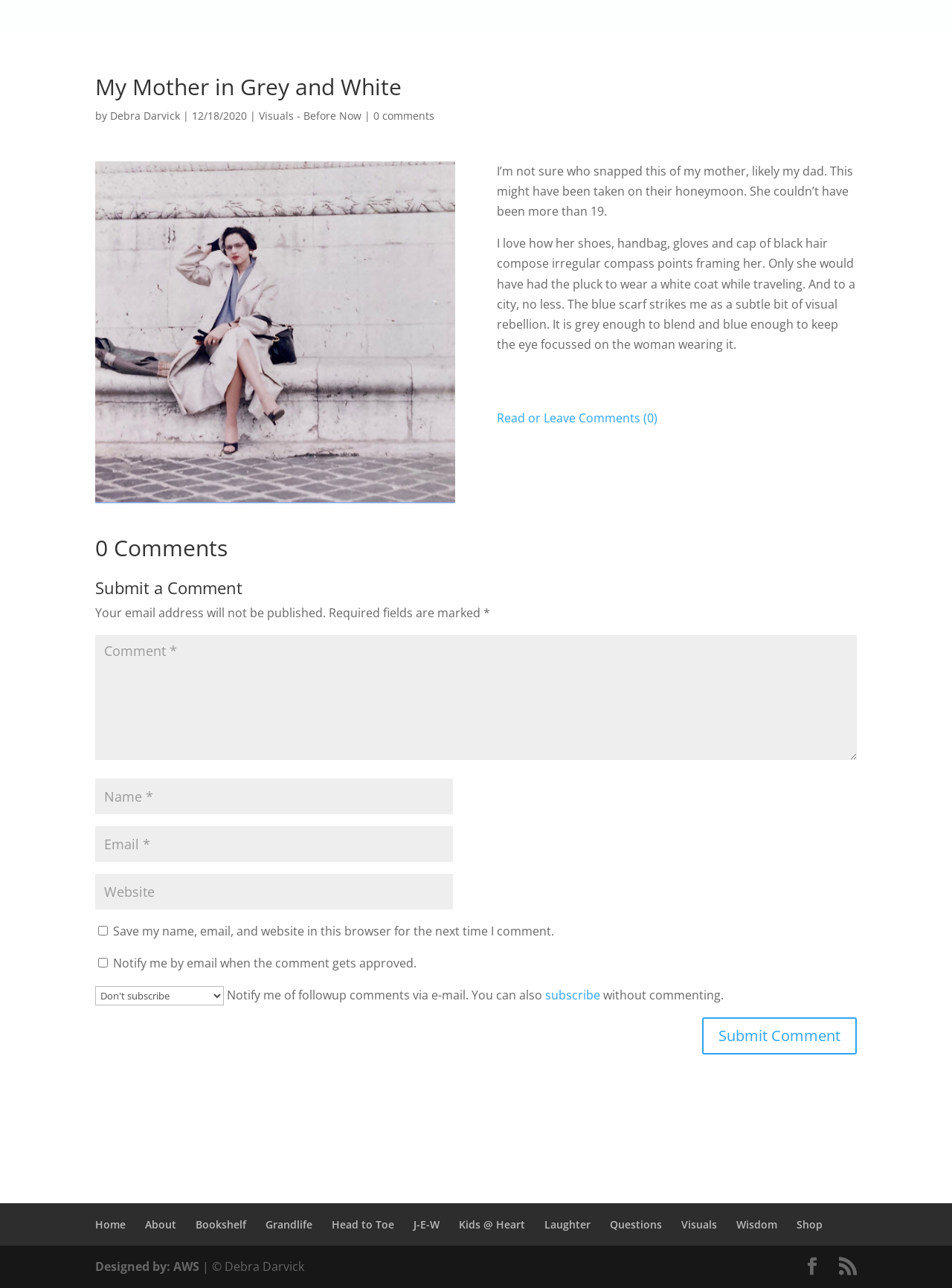Please determine the bounding box coordinates for the element with the description: "input value="Name *" name="author"".

[0.1, 0.604, 0.476, 0.632]